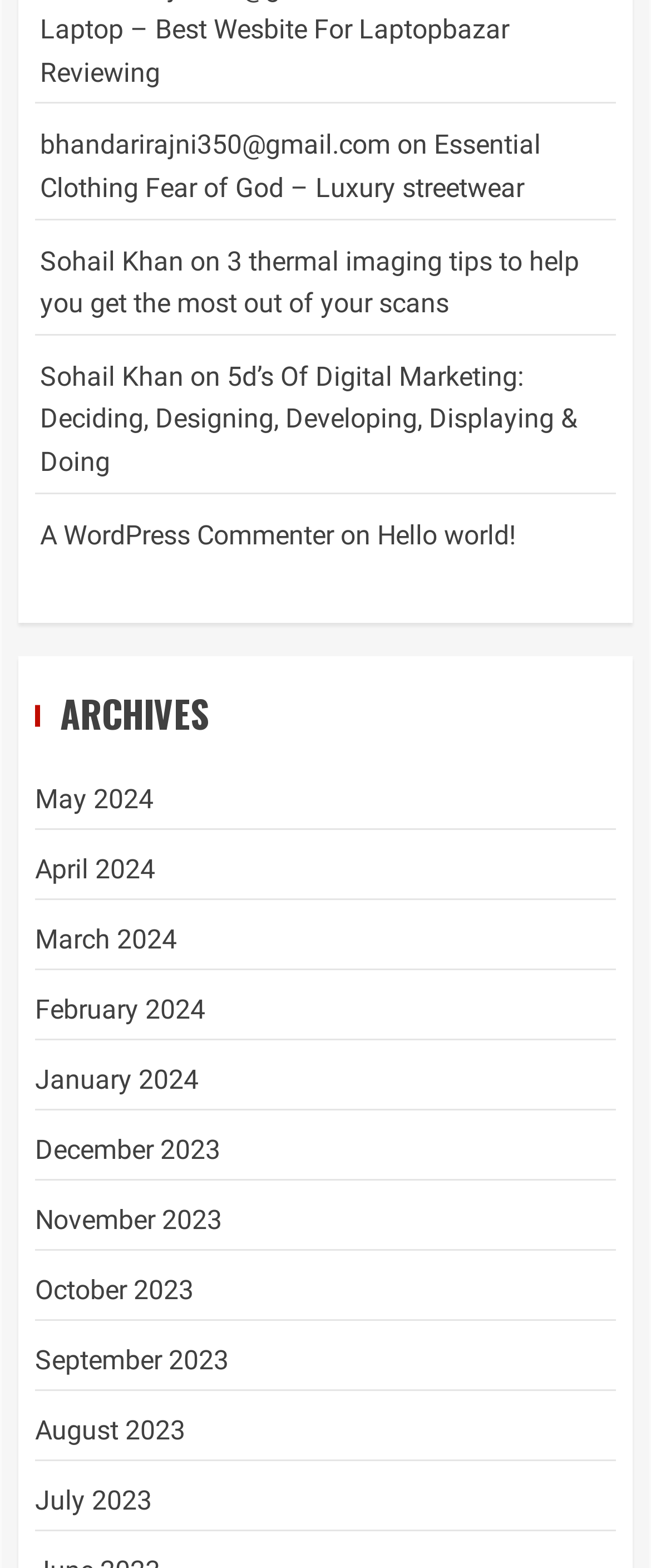Carefully observe the image and respond to the question with a detailed answer:
What is the email address at the bottom of the page?

I found the email address by looking at the footer section of the webpage, where I saw a link with the text 'bhandarirajni350@gmail.com'.